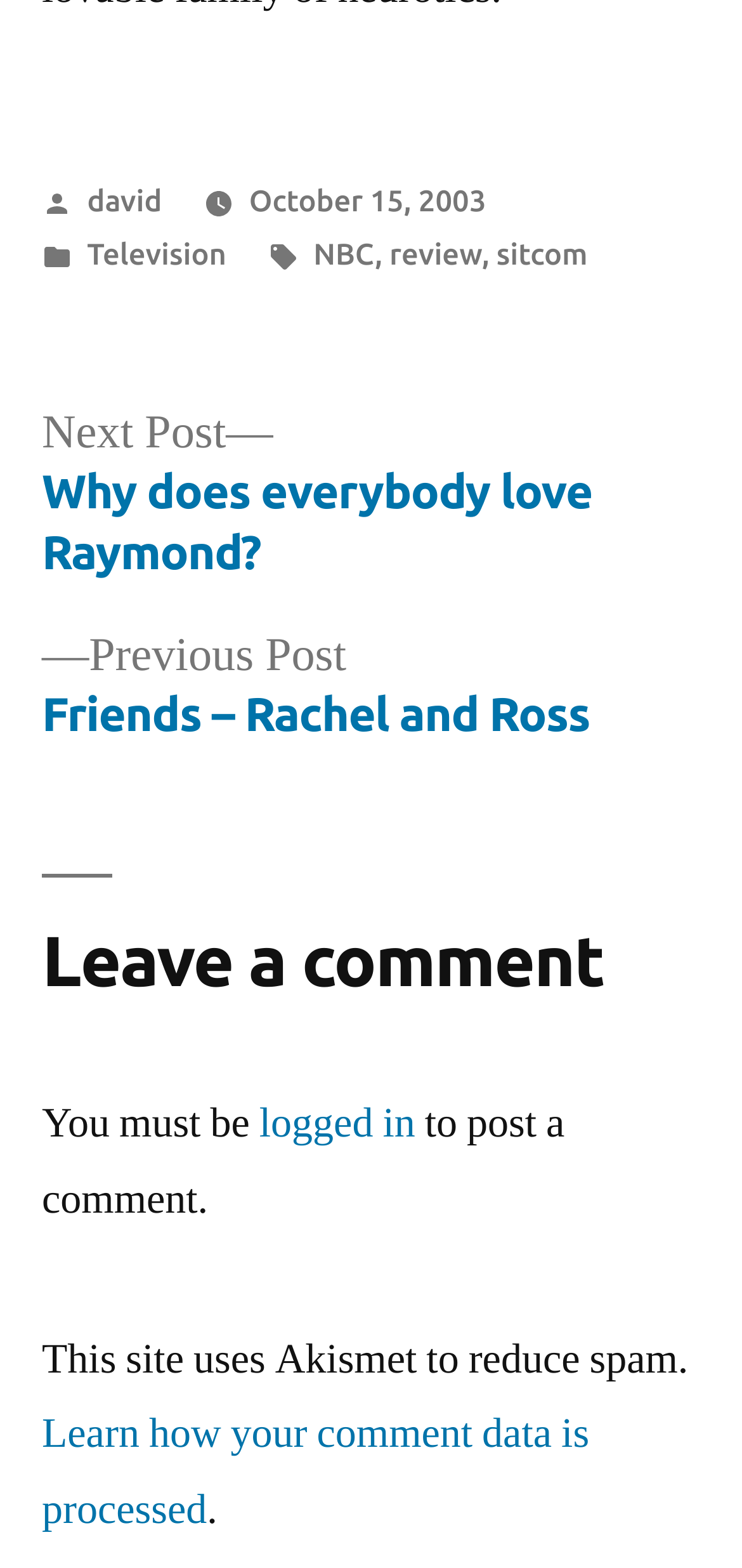What is the category of the post? Refer to the image and provide a one-word or short phrase answer.

Television